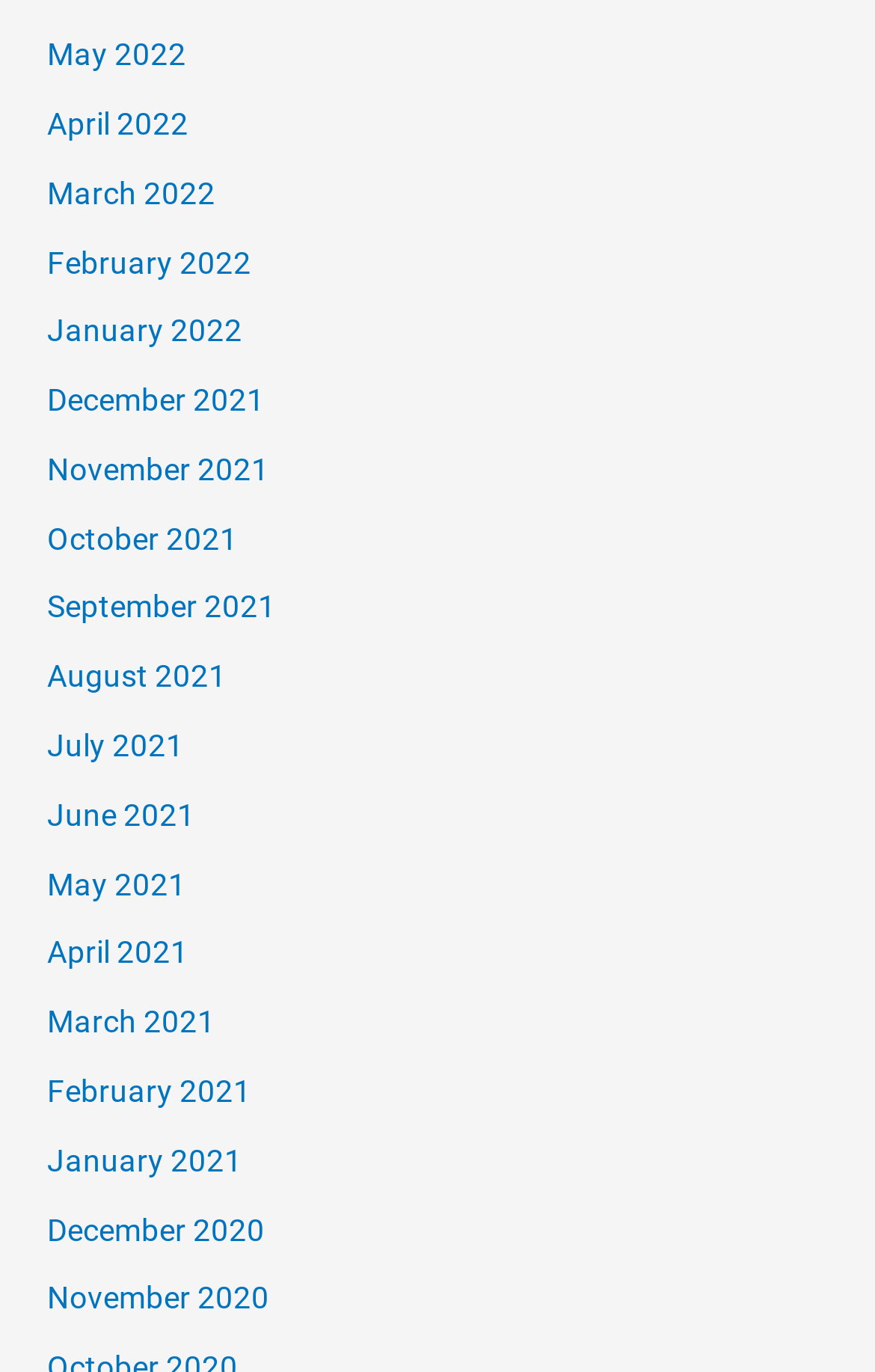Given the webpage screenshot, identify the bounding box of the UI element that matches this description: "May 7, 2019".

None